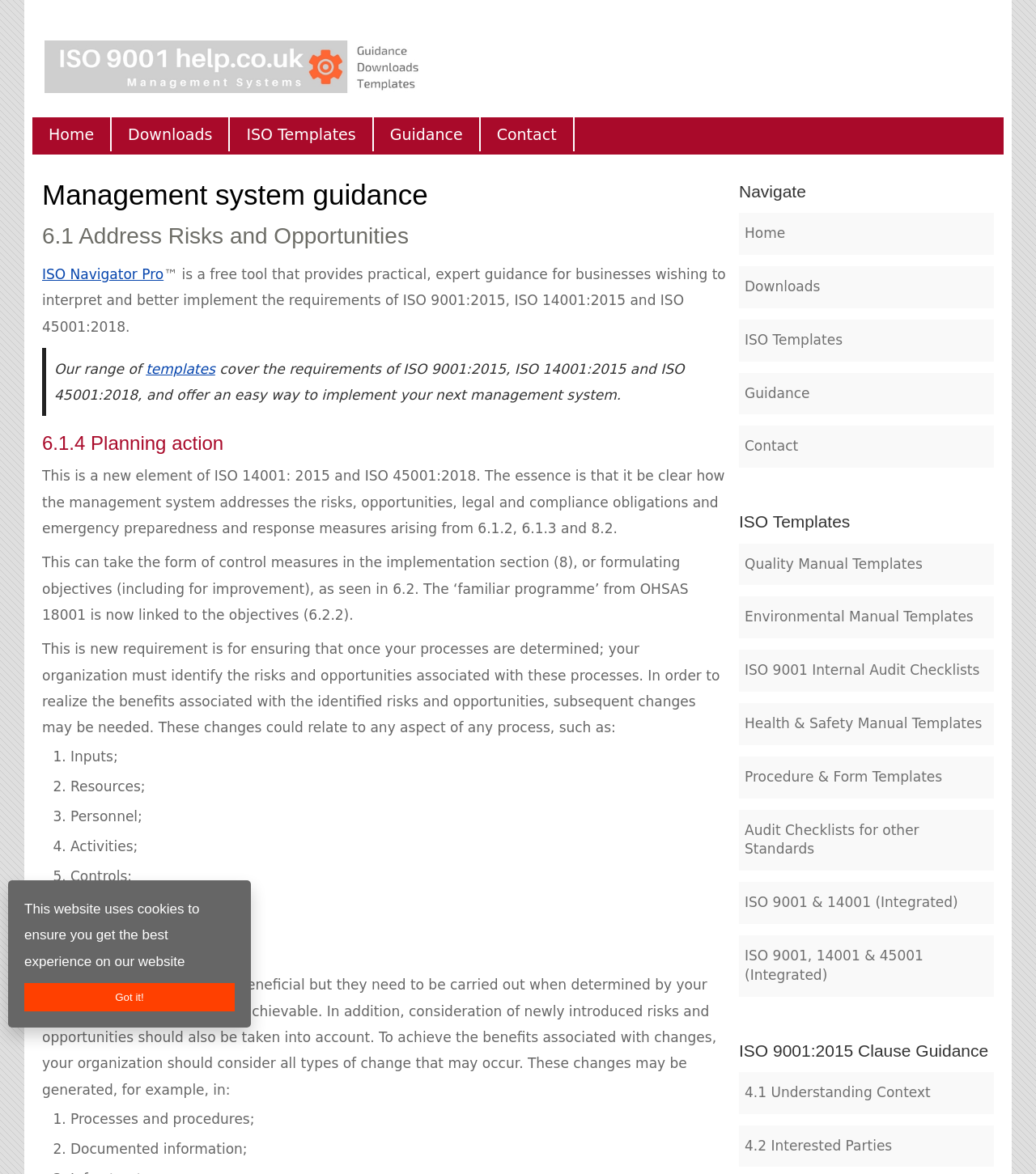What are the types of templates offered on the webpage?
Using the visual information from the image, give a one-word or short-phrase answer.

Quality, Environmental, Health & Safety, etc.